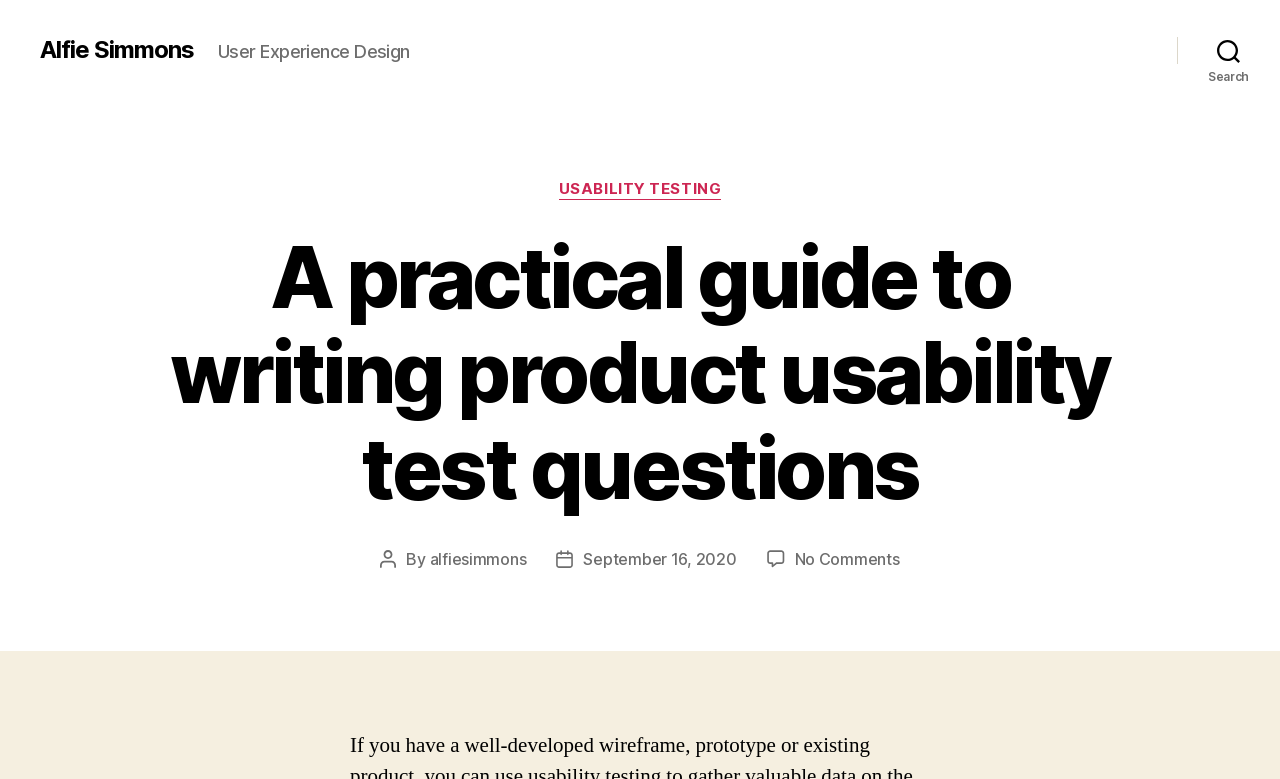Elaborate on the webpage's design and content in a detailed caption.

The webpage is a blog post titled "A practical guide to writing product usability test questions" by Alfie Simmons. At the top left, there is a link to the author's name, "Alfie Simmons". Next to it, there is a static text "User Experience Design". On the top right, there is a search button. 

Below the search button, there is a header section that spans the entire width of the page. Within this section, there are several elements. On the left, there is a static text "Categories", followed by a link to "USABILITY TESTING". The title of the blog post, "A practical guide to writing product usability test questions", is displayed prominently in a heading element. 

Further down, there is information about the post, including the author's name, "alfiesimmons", and the post date, "September 16, 2020", which are displayed in a row. There is also a link to "No Comments on A practical guide to writing product usability test questions" on the right side of this row.